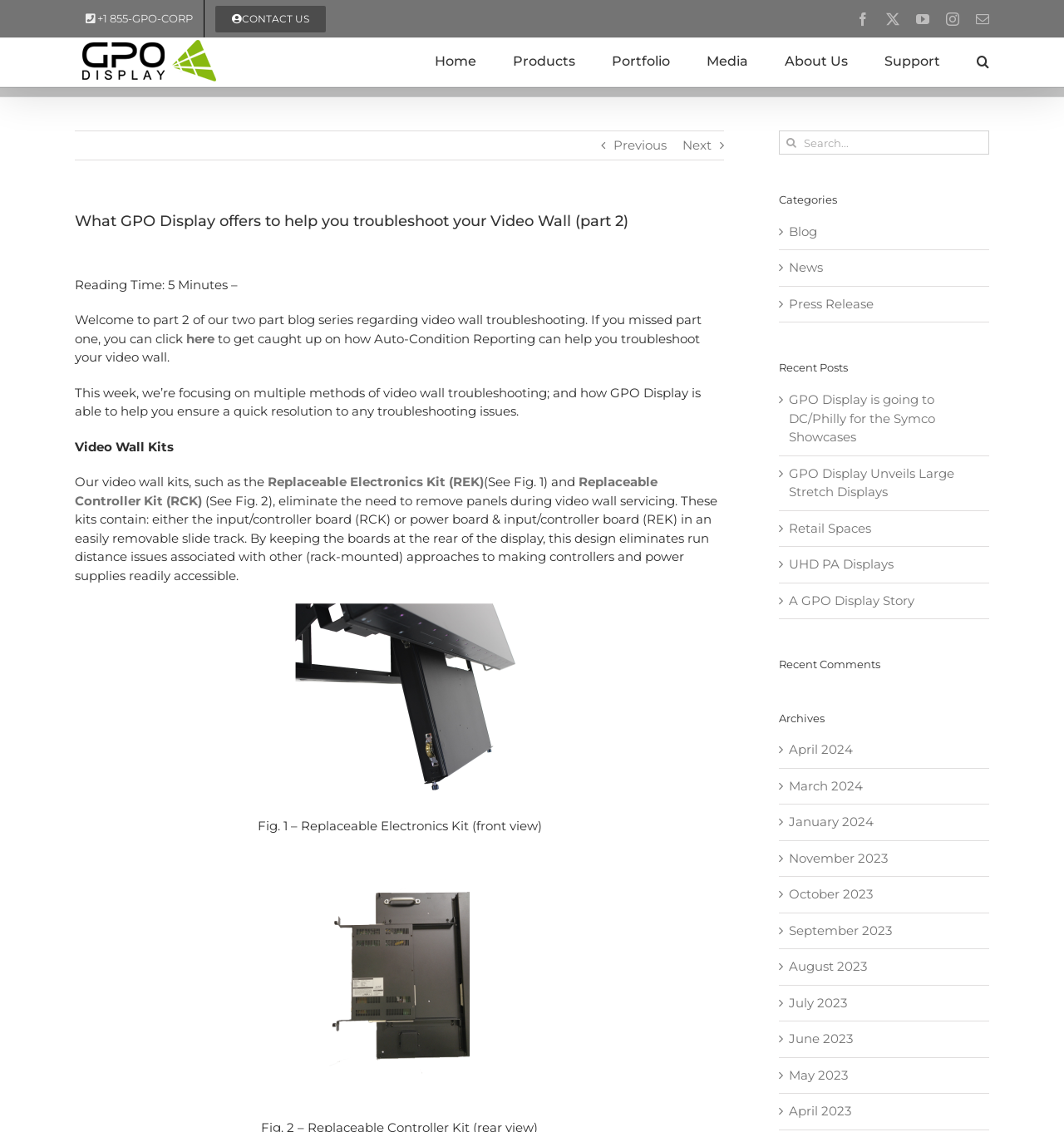Bounding box coordinates should be provided in the format (top-left x, top-left y, bottom-right x, bottom-right y) with all values between 0 and 1. Identify the bounding box for this UI element: UHD PA Displays

[0.741, 0.491, 0.84, 0.505]